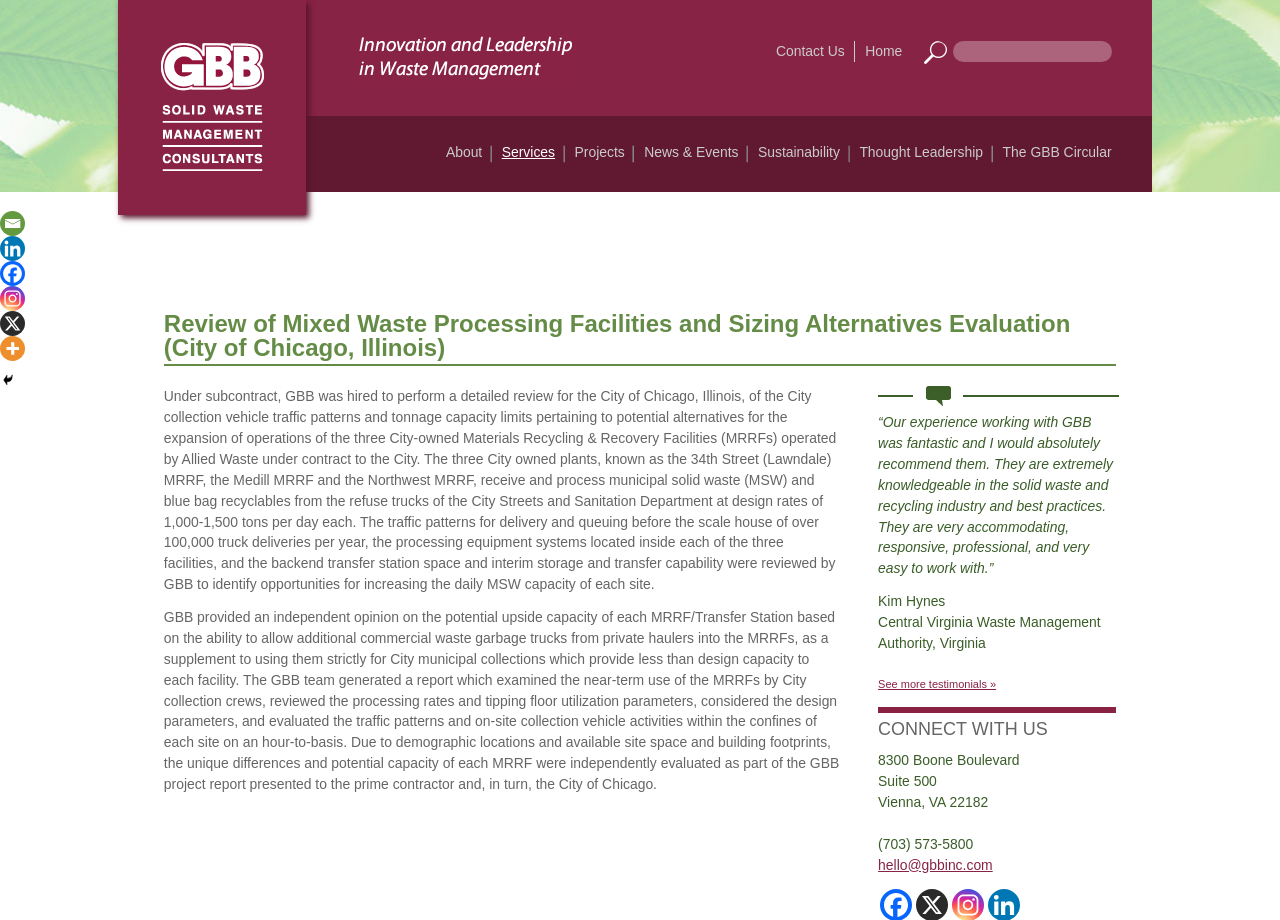What is the location of GBB's office?
Please provide a single word or phrase as your answer based on the image.

Vienna, VA 22182